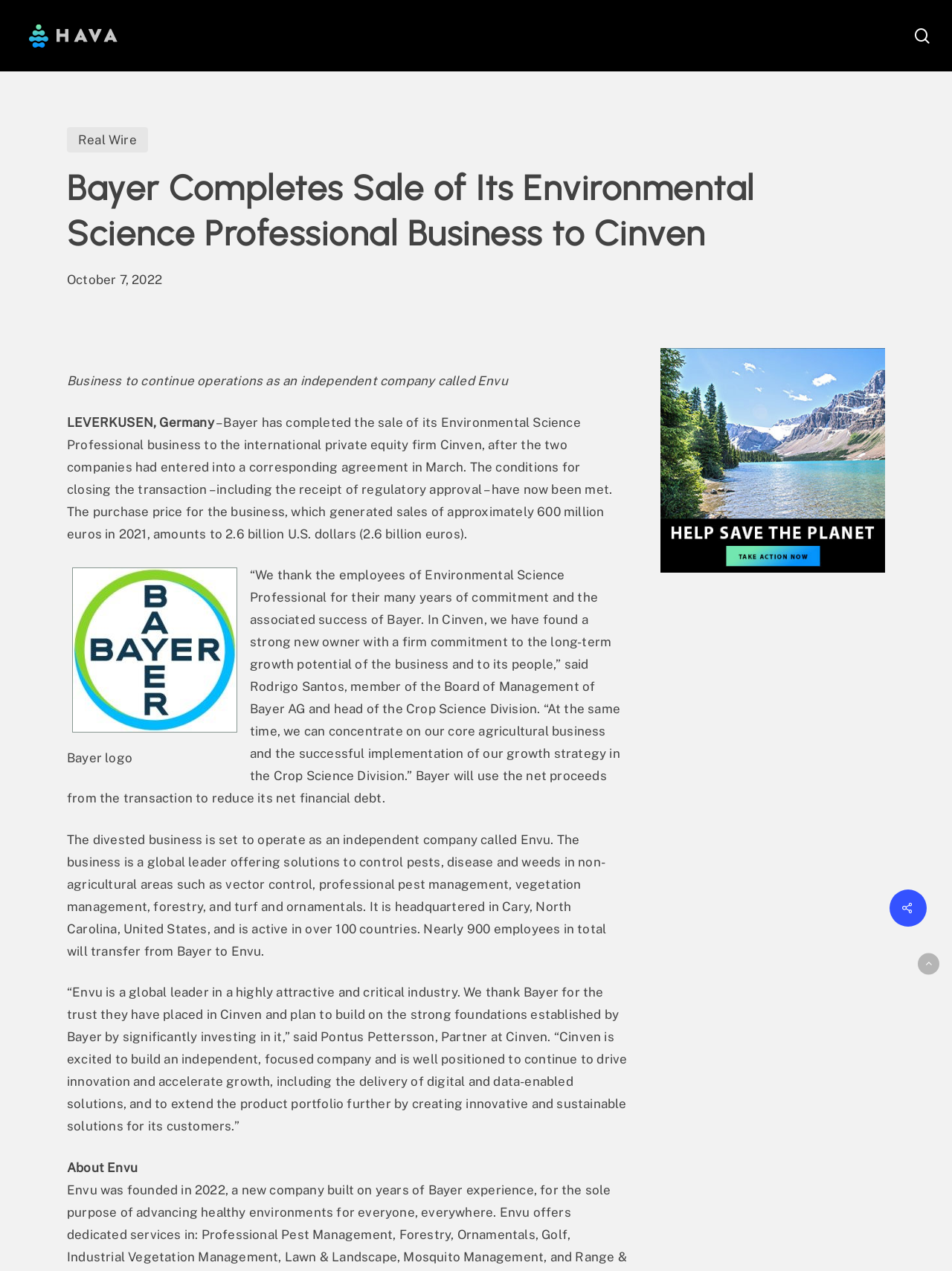What is the amount of the purchase price for the Environmental Science Professional business?
Give a detailed response to the question by analyzing the screenshot.

The answer can be found in the paragraph that starts with 'Bayer has completed the sale of its Environmental Science Professional business to the international private equity firm Cinven...'.